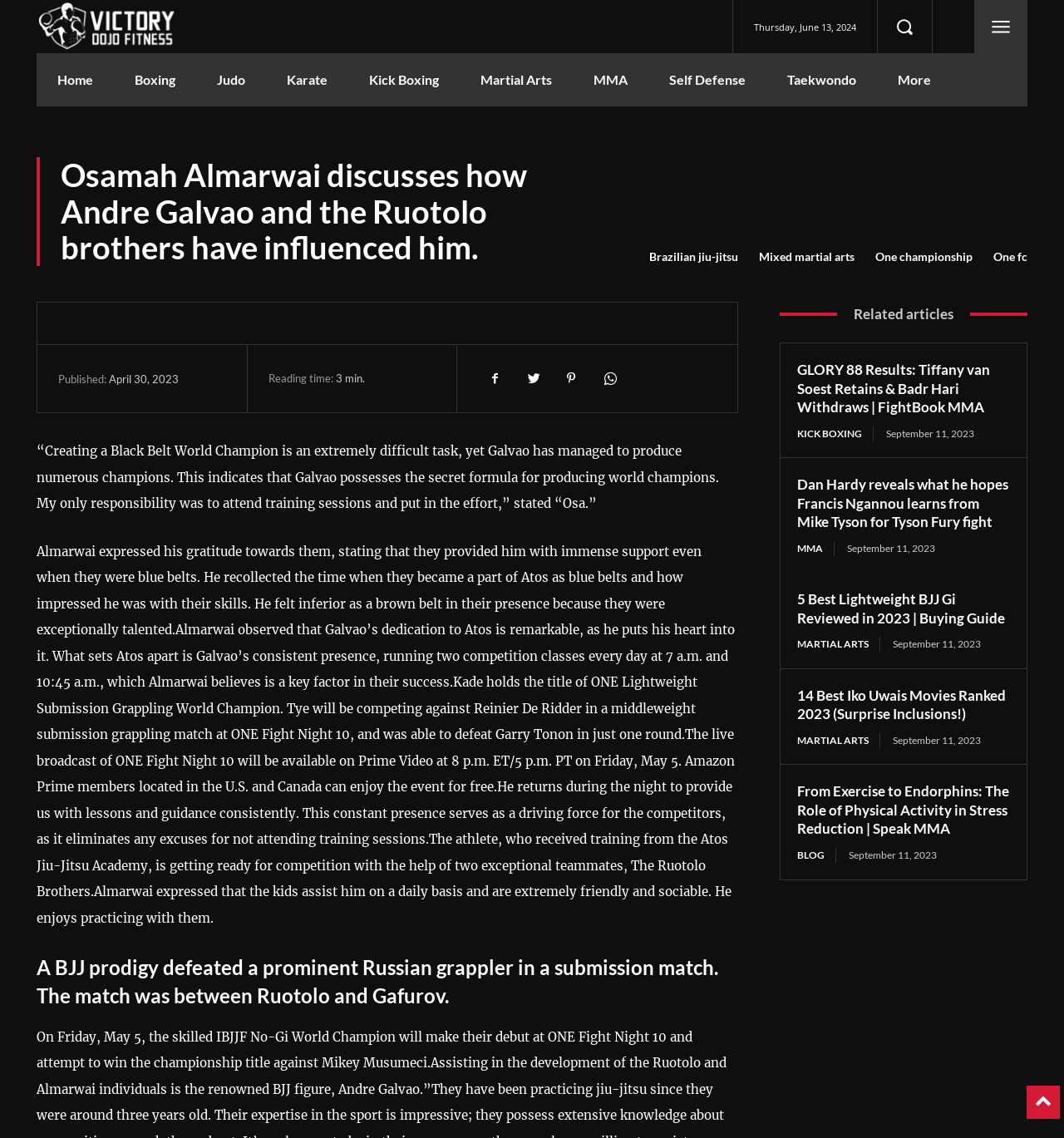Can you look at the image and give a comprehensive answer to the question:
What is the date of the article?

I found the date of the article by looking at the 'Published:' section, which is located below the main heading. The date is specified as 'April 30, 2023'.